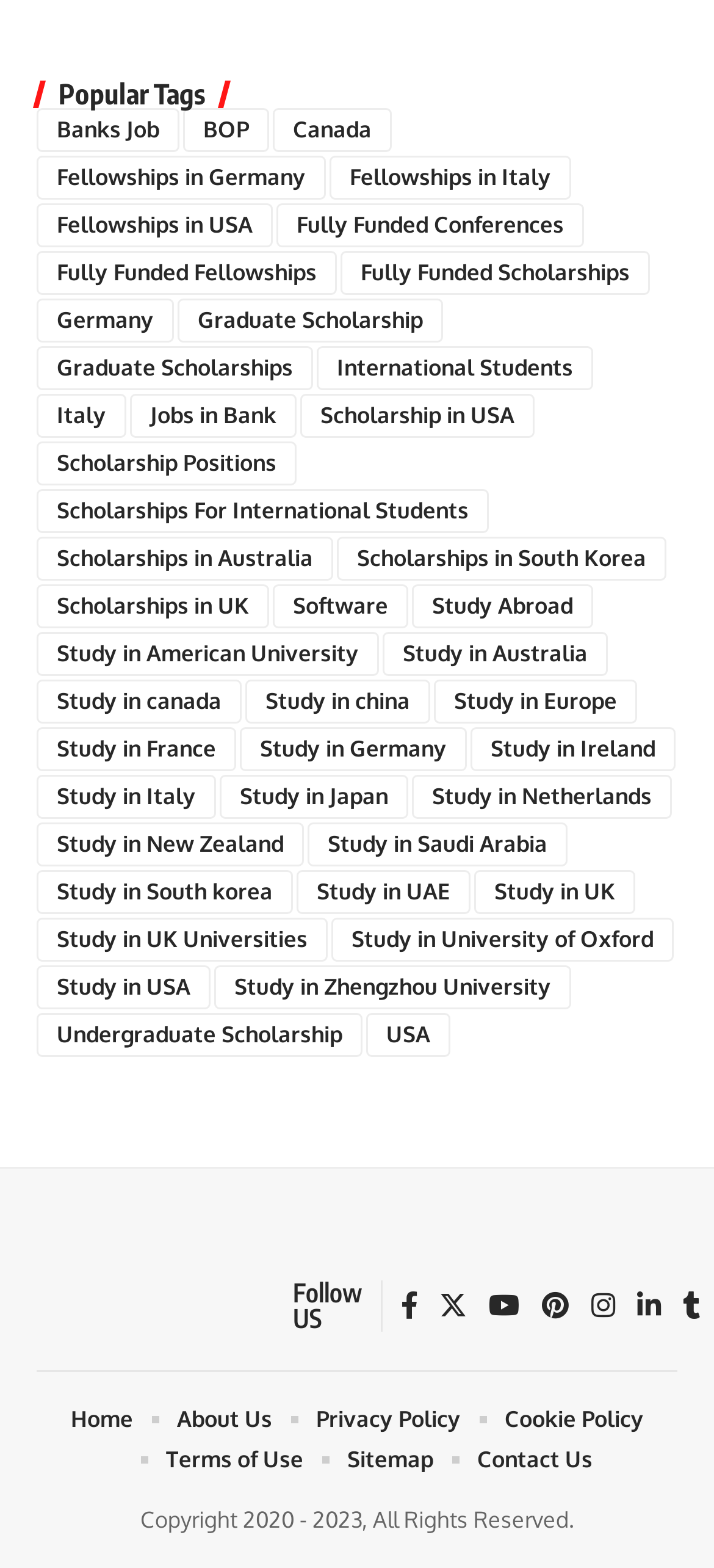Based on the provided description, "Canada", find the bounding box of the corresponding UI element in the screenshot.

[0.382, 0.068, 0.549, 0.097]